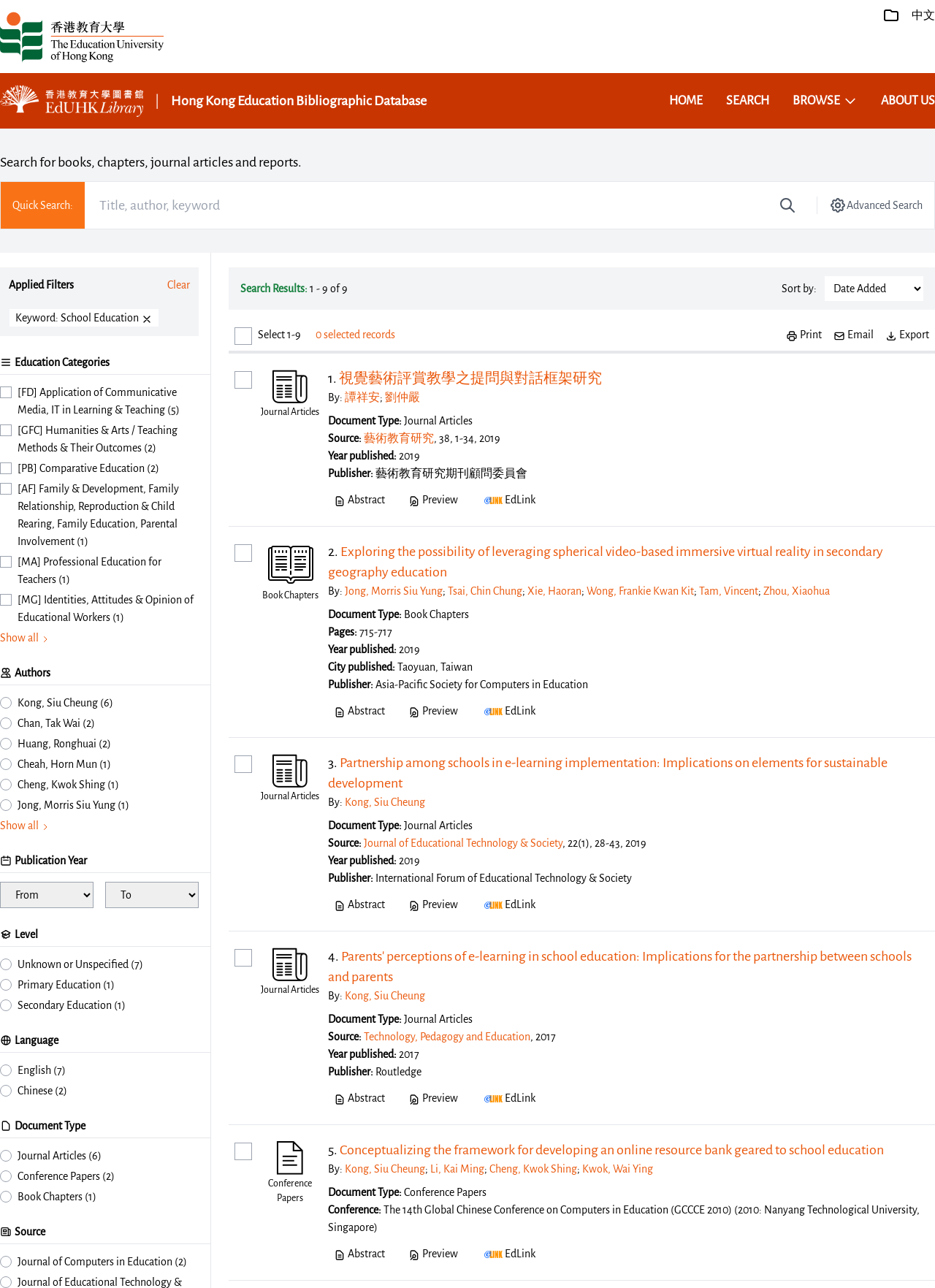Using the elements shown in the image, answer the question comprehensively: What is the purpose of the 'Show all' button?

The purpose of the 'Show all' button is to show all options because it is placed below a list of checkboxes or radios, and clicking it would likely expand the list to show all available options.